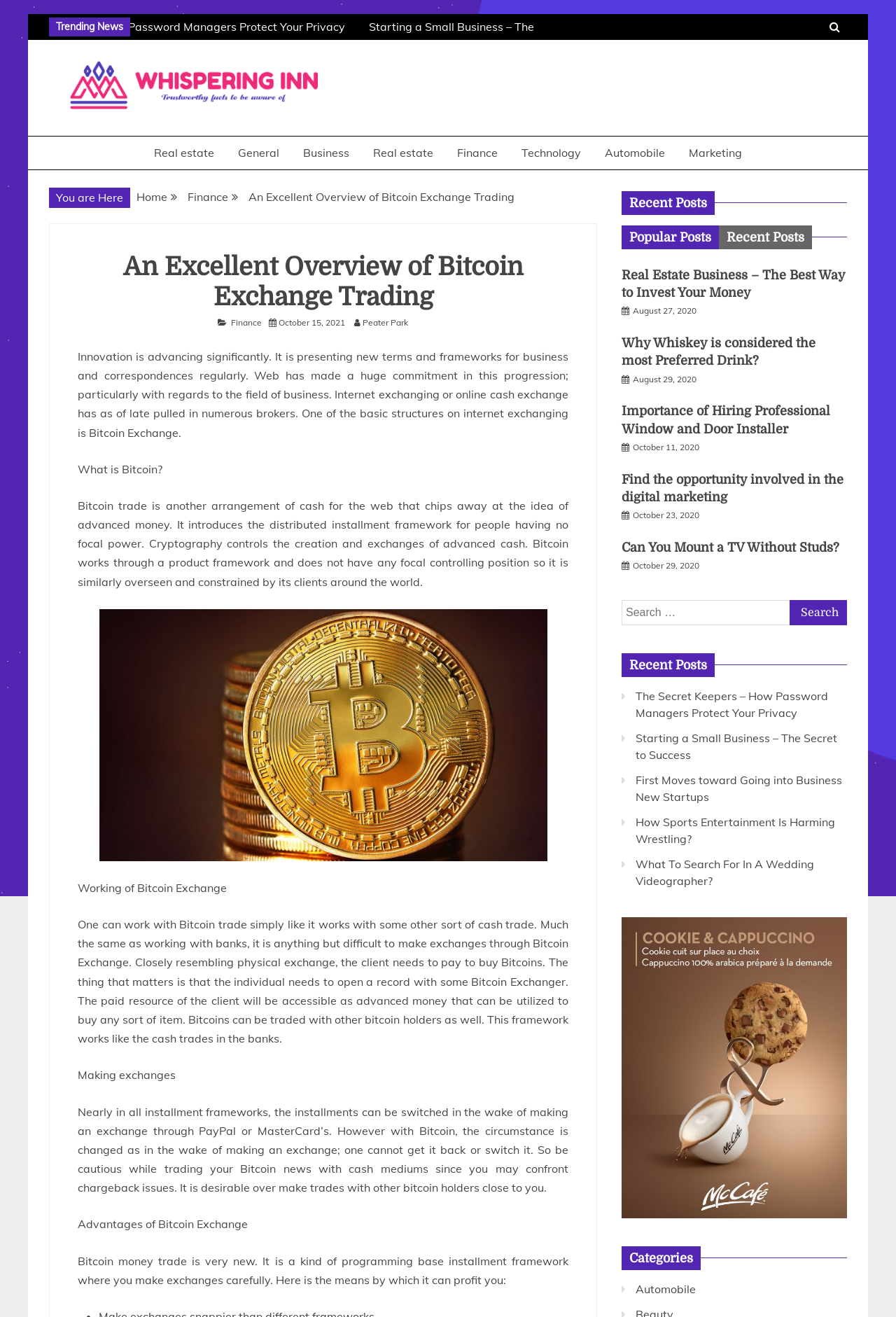What is the category of the post 'The Secret Keepers – How Password Managers Protect Your Privacy'?
Using the image as a reference, give an elaborate response to the question.

I looked at the link 'The Secret Keepers – How Password Managers Protect Your Privacy' and did not find any category information associated with it. The categories are listed separately in the webpage, but they are not linked to specific posts.